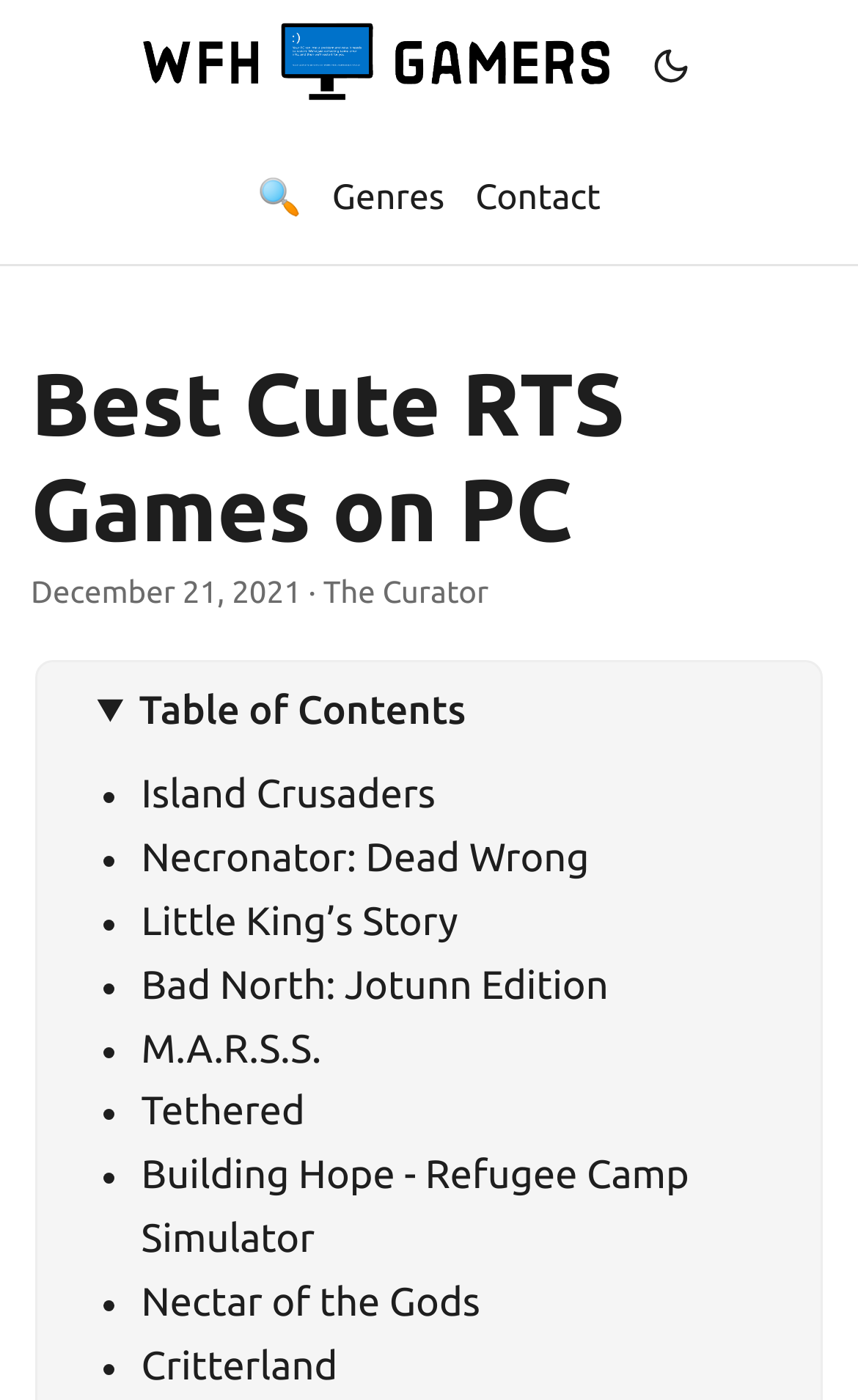Summarize the webpage comprehensively, mentioning all visible components.

The webpage is about "Best Cute RTS Games on PC" and features a list of games with their titles and links. At the top, there is a logo on the left side, and a button with an image on the right side. Below the logo, there are three links: "🔍", "Genres", and "Contact". 

A horizontal separator line divides the top section from the main content. The main content is headed by a title "Best Cute RTS Games on PC" with a date "December 21, 2021" and the author "The Curator" below it. 

To the right of the title, there is a disclosure triangle that expands to show a table of contents. Below the title, there is a list of games, each represented by a bullet point and a link to the game. The games listed are "Island Crusaders", "Necronator: Dead Wrong", "Little King’s Story", "Bad North: Jotunn Edition", "M.A.R.S.S.", "Tethered", "Building Hope - Refugee Camp Simulator", "Nectar of the Gods", and "Critterland".